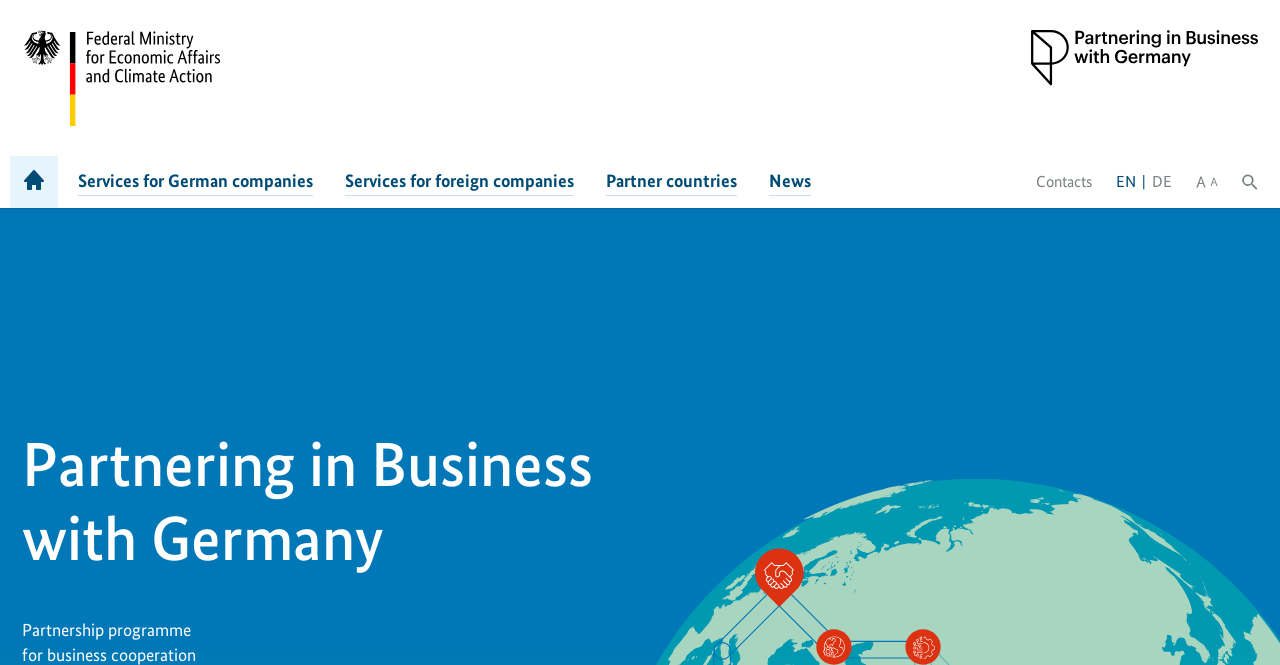Identify the bounding box coordinates of the clickable section necessary to follow the following instruction: "Click the link to partner countries". The coordinates should be presented as four float numbers from 0 to 1, i.e., [left, top, right, bottom].

[0.464, 0.235, 0.585, 0.313]